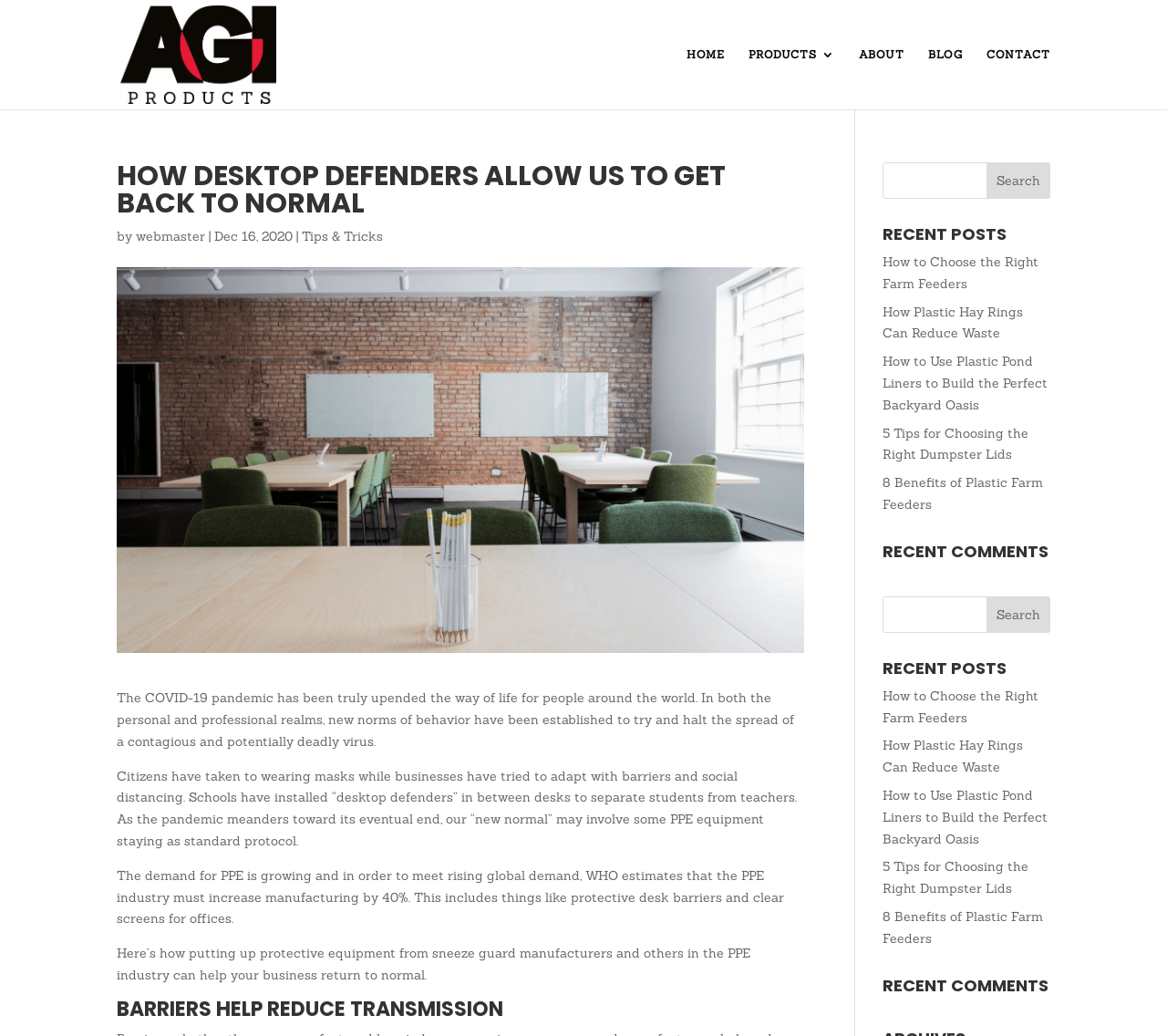Find the bounding box coordinates for the HTML element described in this sentence: "Tips & Tricks". Provide the coordinates as four float numbers between 0 and 1, in the format [left, top, right, bottom].

[0.259, 0.22, 0.328, 0.236]